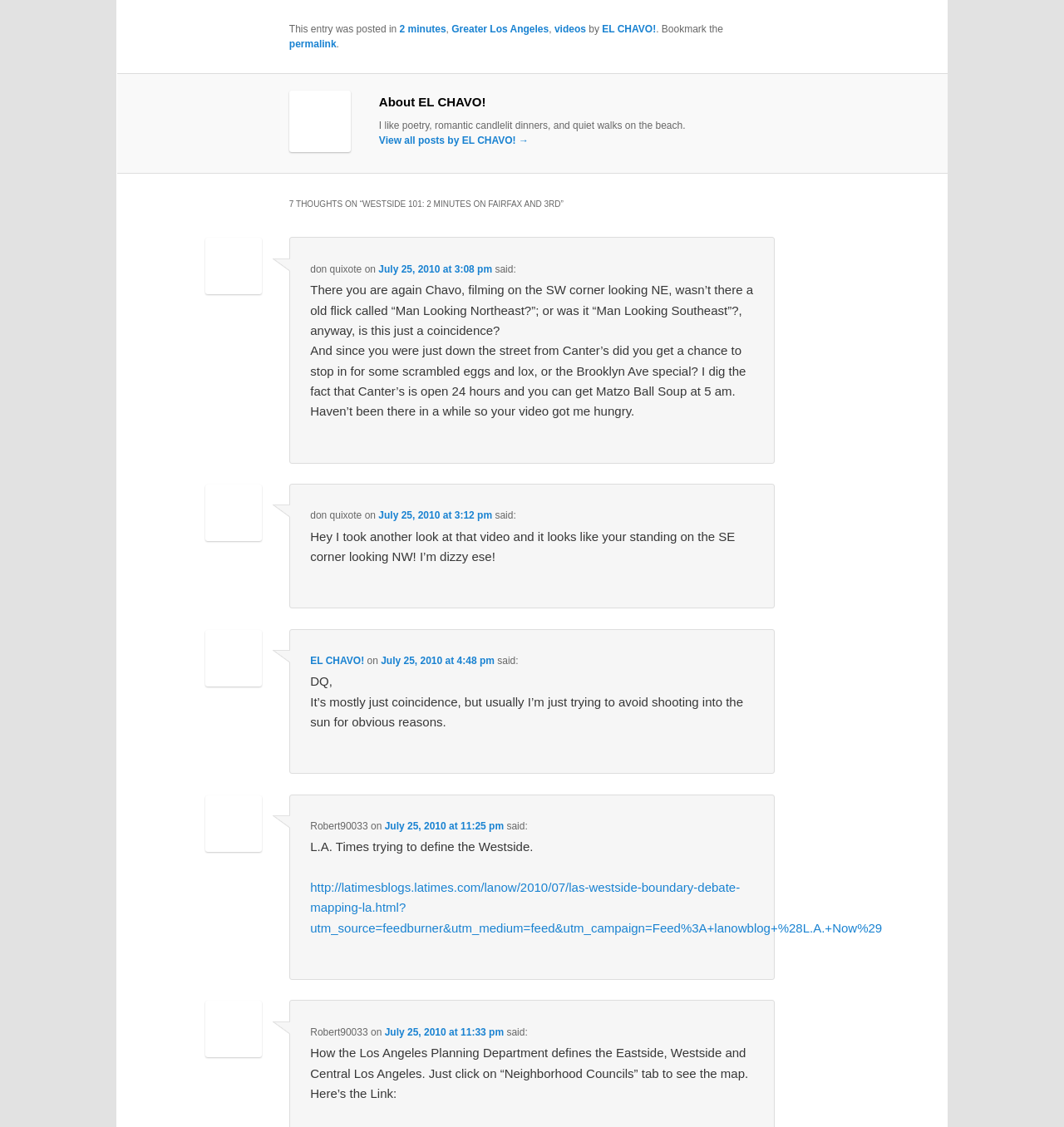Provide a brief response to the question below using one word or phrase:
What is the name of the restaurant mentioned in the comments?

Canter's